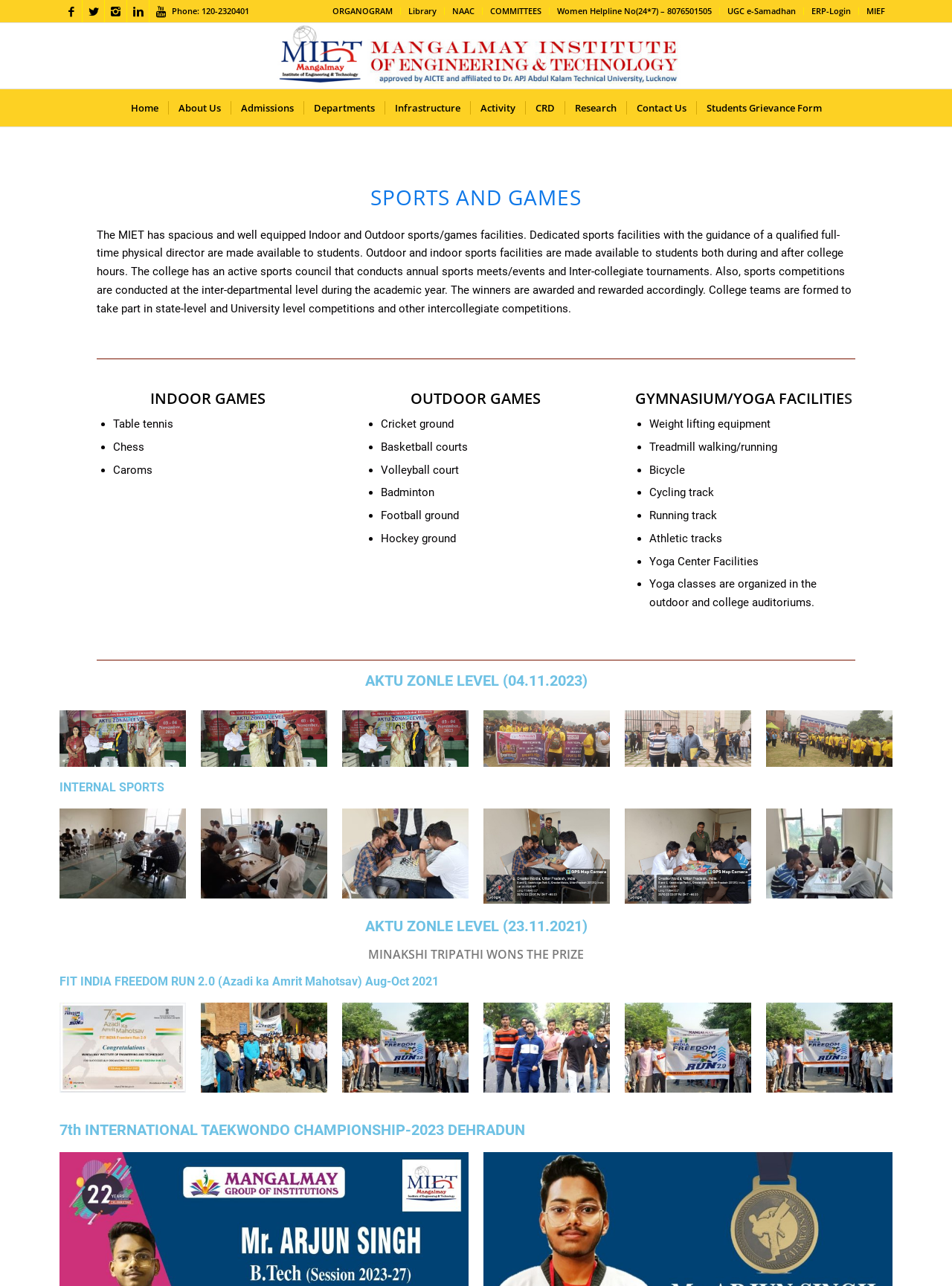Pinpoint the bounding box coordinates of the area that must be clicked to complete this instruction: "Click on the 'About Us' link".

[0.176, 0.069, 0.242, 0.098]